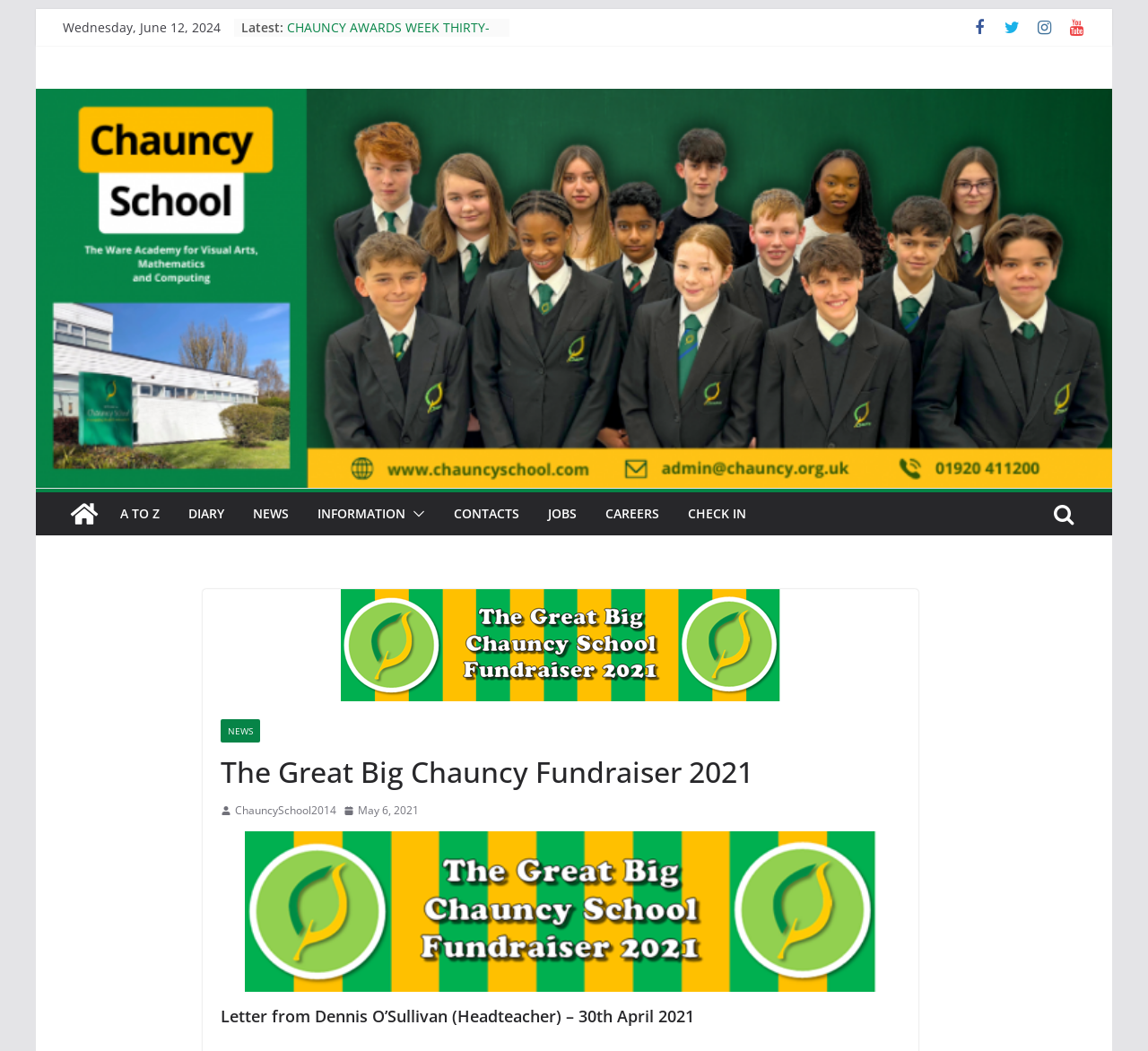Offer a comprehensive description of the webpage’s content and structure.

The webpage is about Chauncy School, with a focus on its fundraiser event in 2021. At the top, there is a link to skip to the content, followed by the current date, "Wednesday, June 12, 2024". Below this, there is a section labeled "Latest" with a list of four links to news articles or updates, including "Year Eight Options 2024" and "Chauncy Awards Week" for different dates.

To the right of this section, there are five social media links, represented by icons. Below these icons, there is a horizontal navigation menu with links to various sections of the website, including "A TO Z", "DIARY", "NEWS", "INFORMATION", and "CONTACTS".

On the left side of the page, there is a vertical navigation menu with links to the school's homepage, as well as a search button. Below this, there is a section with a heading "The Great Big Chauncy Fundraiser 2021" and a subheading "Letter from Dennis O’Sullivan (Headteacher) – 30th April 2021". This section appears to be the main content of the page, with a figure or image below the heading.

There are a total of 7 links to news articles or updates, 5 social media links, and 9 navigation links on the page. The layout is organized, with clear headings and concise text, making it easy to navigate and find information.